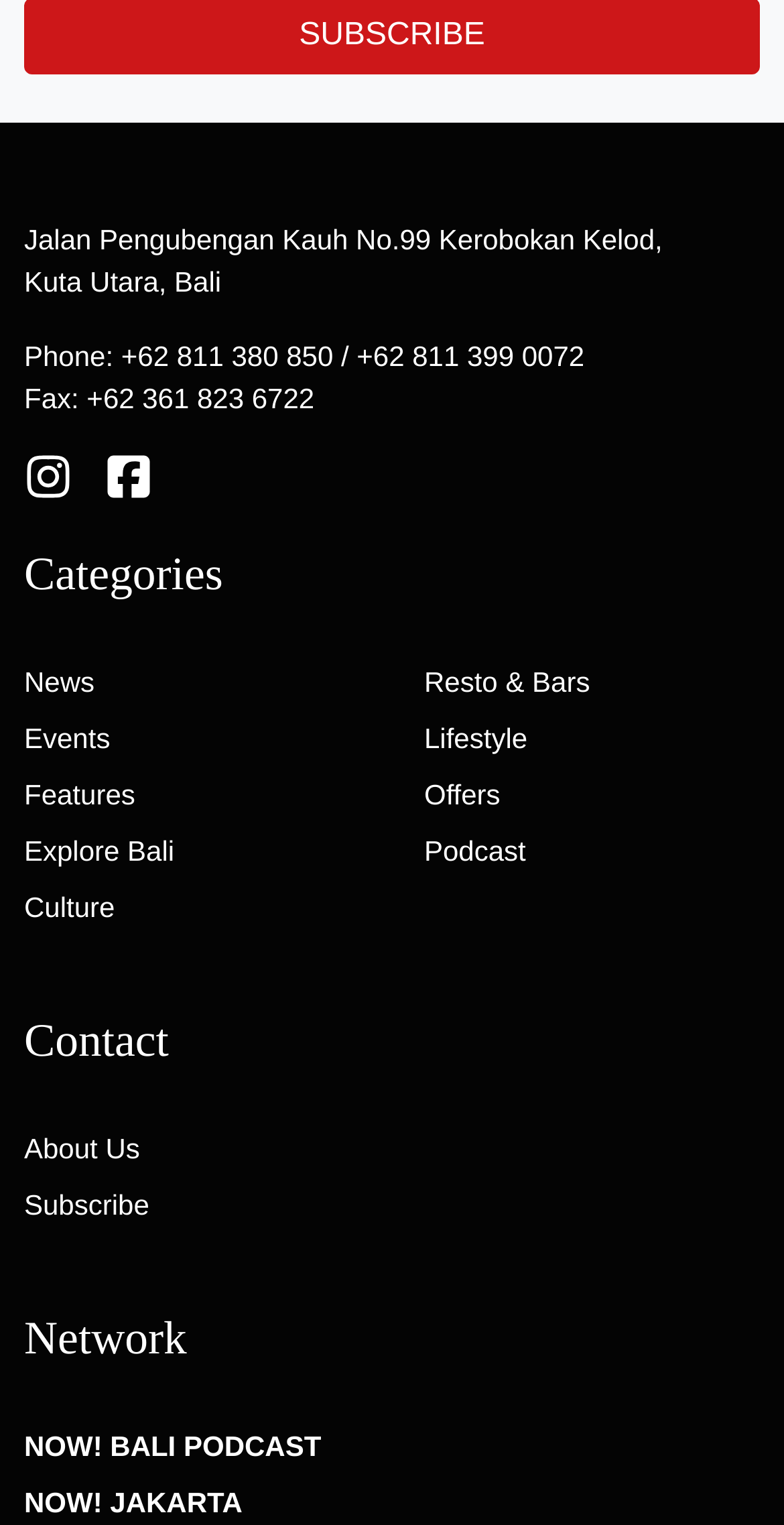Using the format (top-left x, top-left y, bottom-right x, bottom-right y), and given the element description, identify the bounding box coordinates within the screenshot: Offers

[0.541, 0.511, 0.638, 0.532]